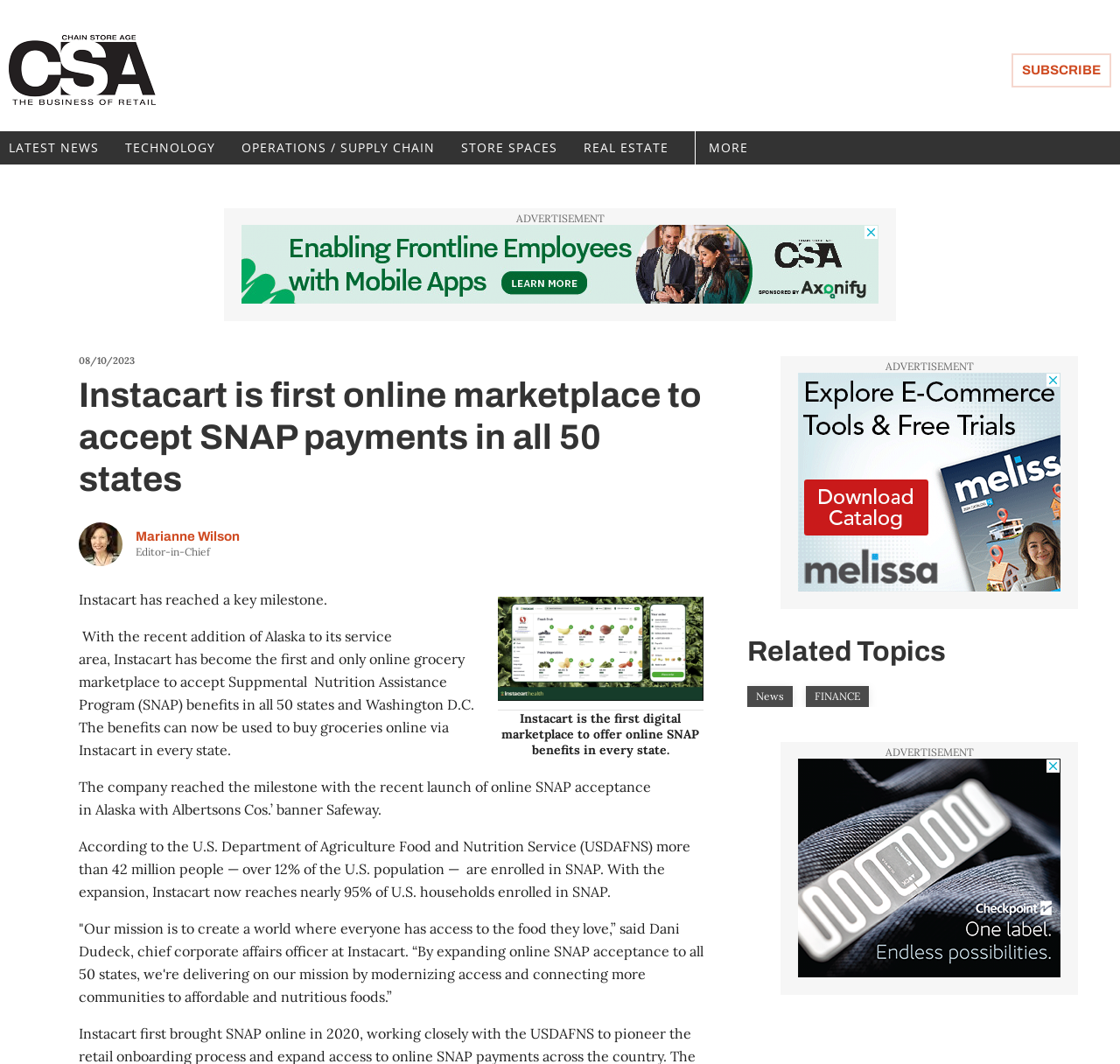Please answer the following question using a single word or phrase: 
How many states and Washington D.C. can use SNAP benefits on Instacart?

50 states and Washington D.C.